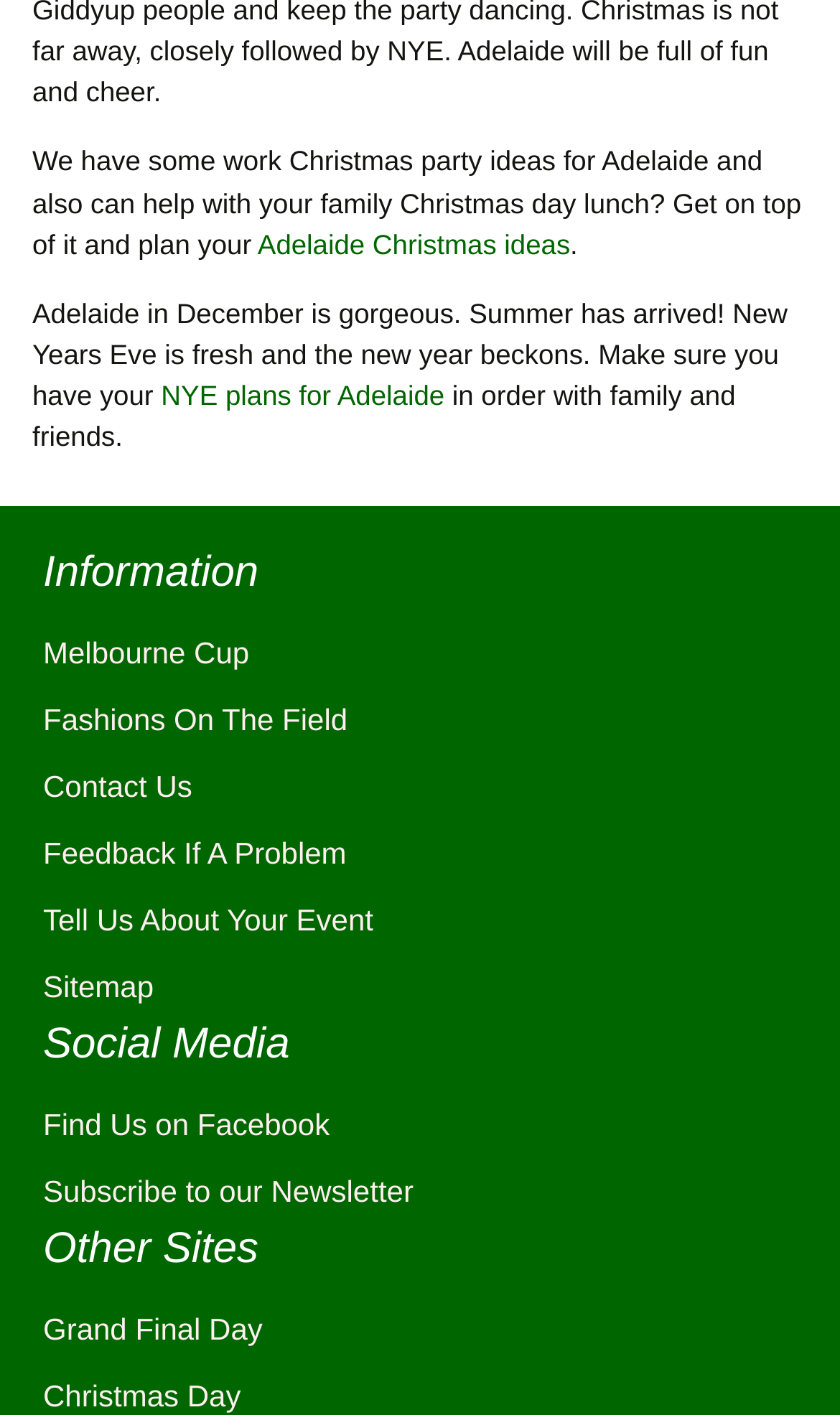Specify the bounding box coordinates of the element's region that should be clicked to achieve the following instruction: "Plan for NYE in Adelaide". The bounding box coordinates consist of four float numbers between 0 and 1, in the format [left, top, right, bottom].

[0.192, 0.268, 0.529, 0.291]